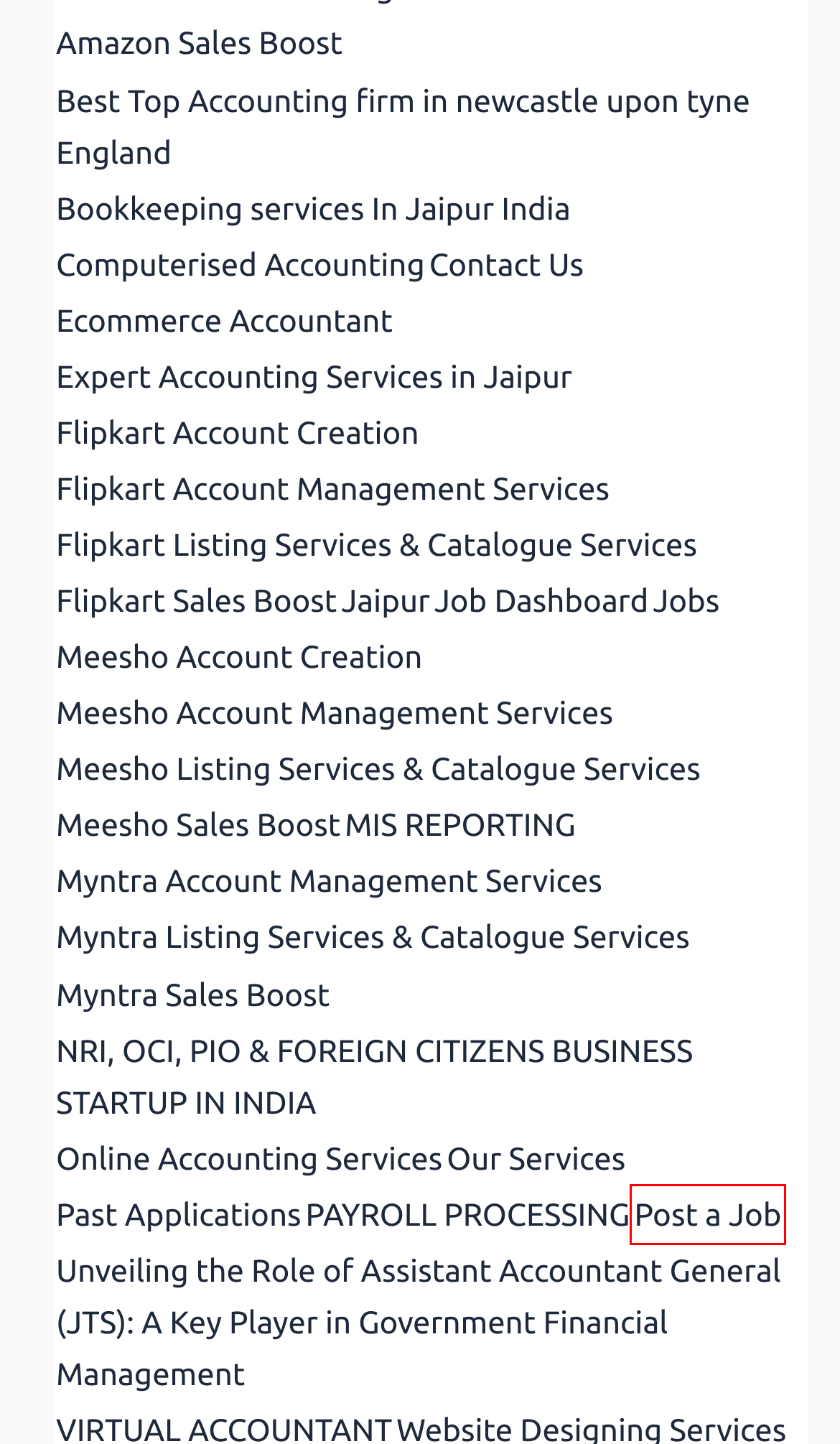You are given a screenshot of a webpage with a red rectangle bounding box. Choose the best webpage description that matches the new webpage after clicking the element in the bounding box. Here are the candidates:
A. Professional Bookkeeping Services in Jaipur - Keep Your Finances
B. PAYROLL PROCESSING - Om Accounting
C. Ecommerce Accountant | Ecommerce Accounting Services | Seller Accountant
D. NRI, OCI, PIO & FOREIGN CITIZENS BUSINESS STARTUP IN INDIA
E. Post a Job - Om Accounting
F. Contact Om Accounting Accounting services providers
G. Computerised Accounting - Om Accounting
H. Online Accounting Firm In Jaipur Bookkeeping Services in jaipur

E